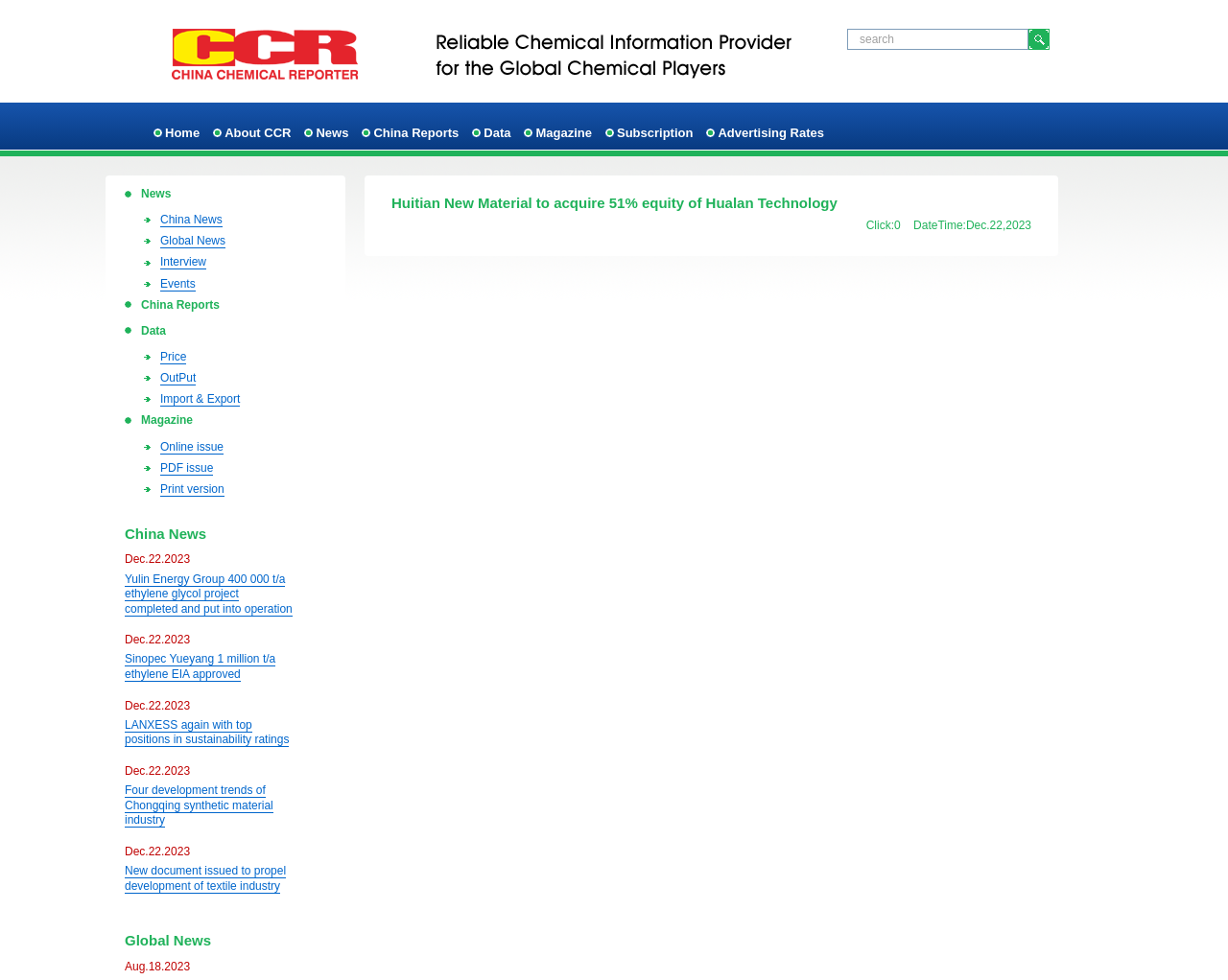Predict the bounding box for the UI component with the following description: "Data".

[0.102, 0.331, 0.135, 0.344]